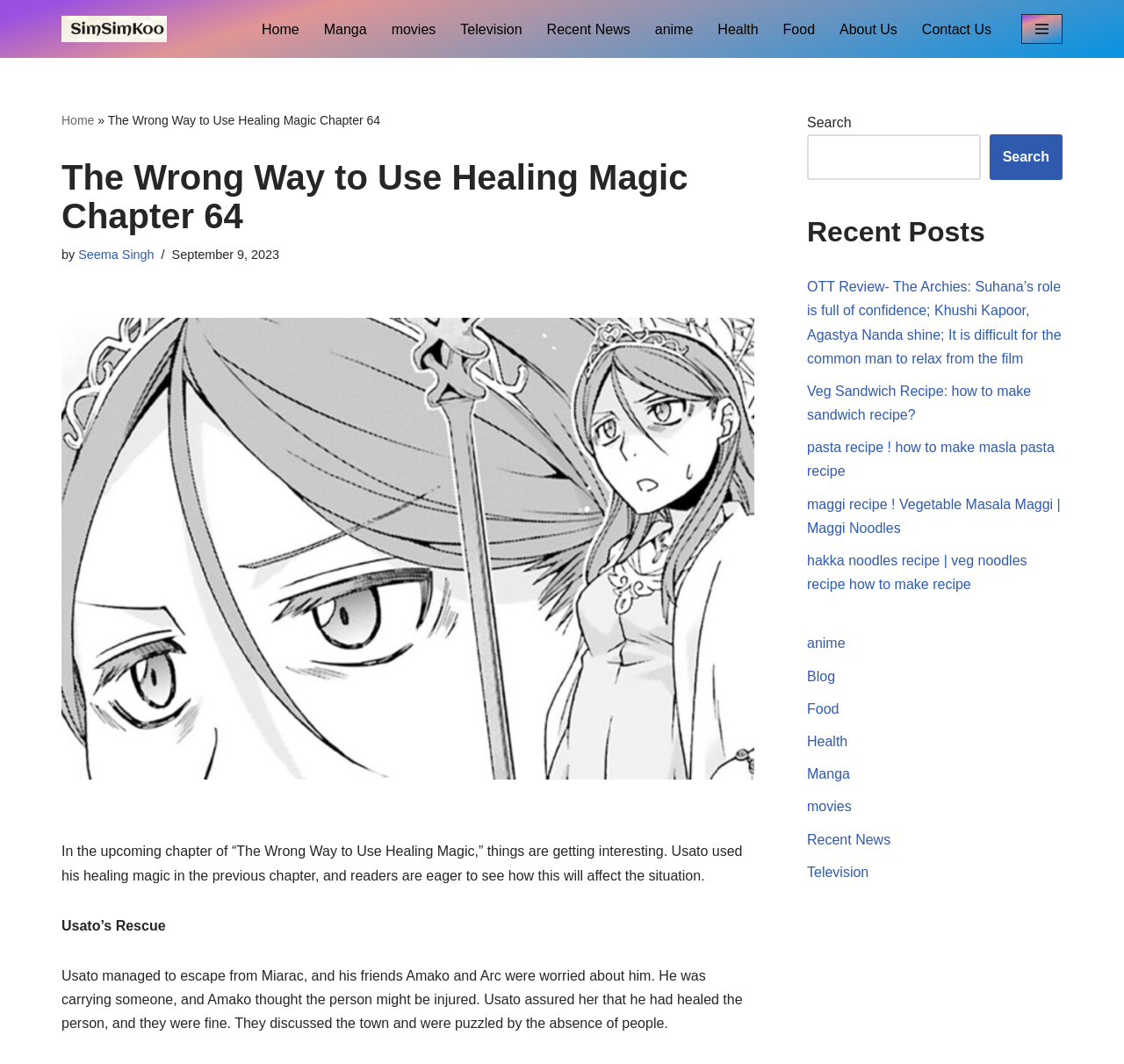Identify and extract the main heading from the webpage.

The Wrong Way to Use Healing Magic Chapter 64